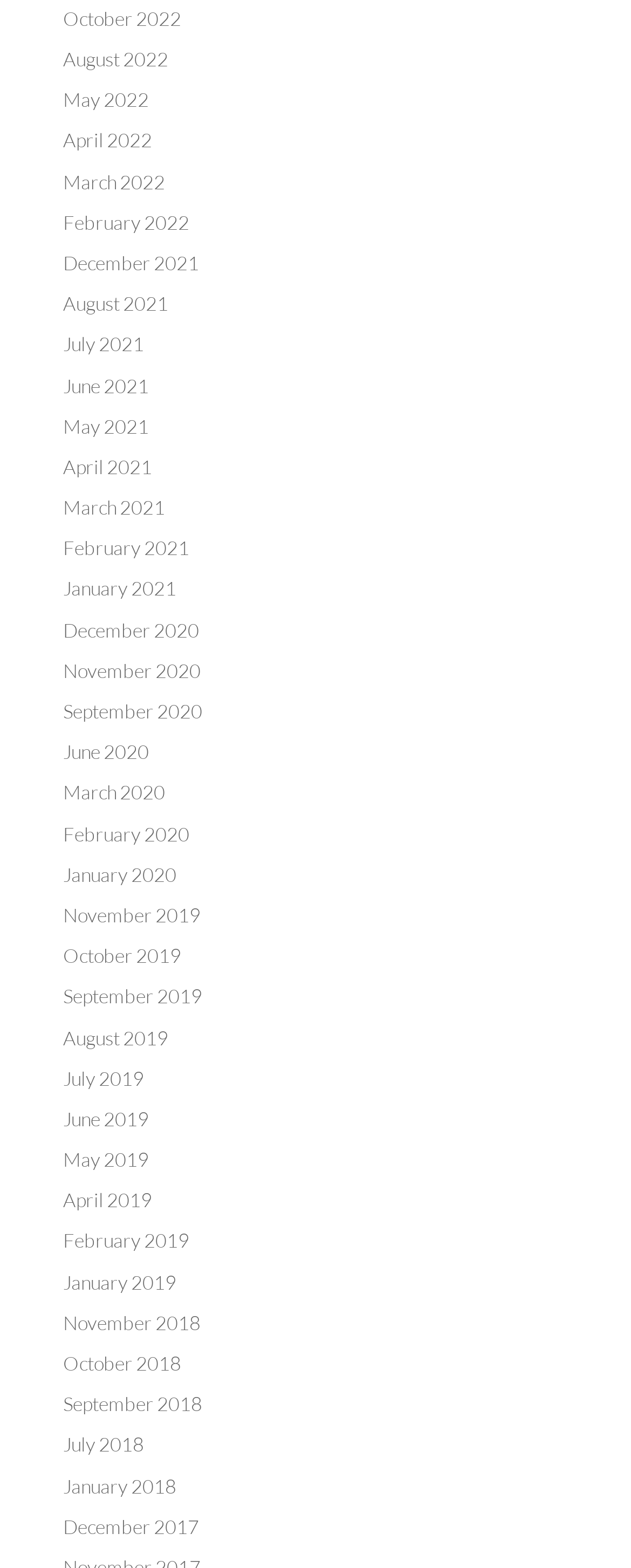Indicate the bounding box coordinates of the element that needs to be clicked to satisfy the following instruction: "View October 2022". The coordinates should be four float numbers between 0 and 1, i.e., [left, top, right, bottom].

[0.1, 0.004, 0.287, 0.019]